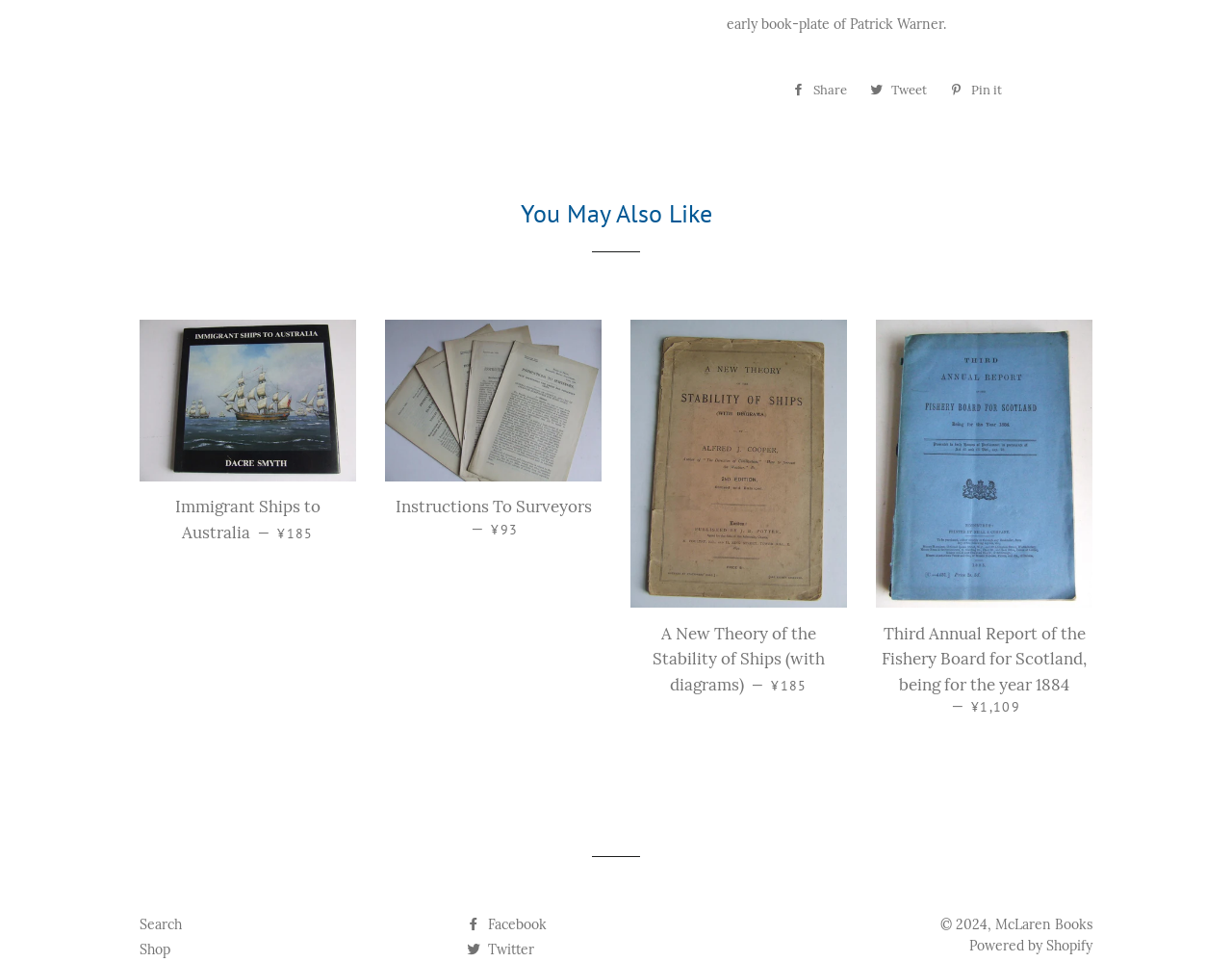Please provide a brief answer to the following inquiry using a single word or phrase:
How many social media platforms are linked on this page?

3